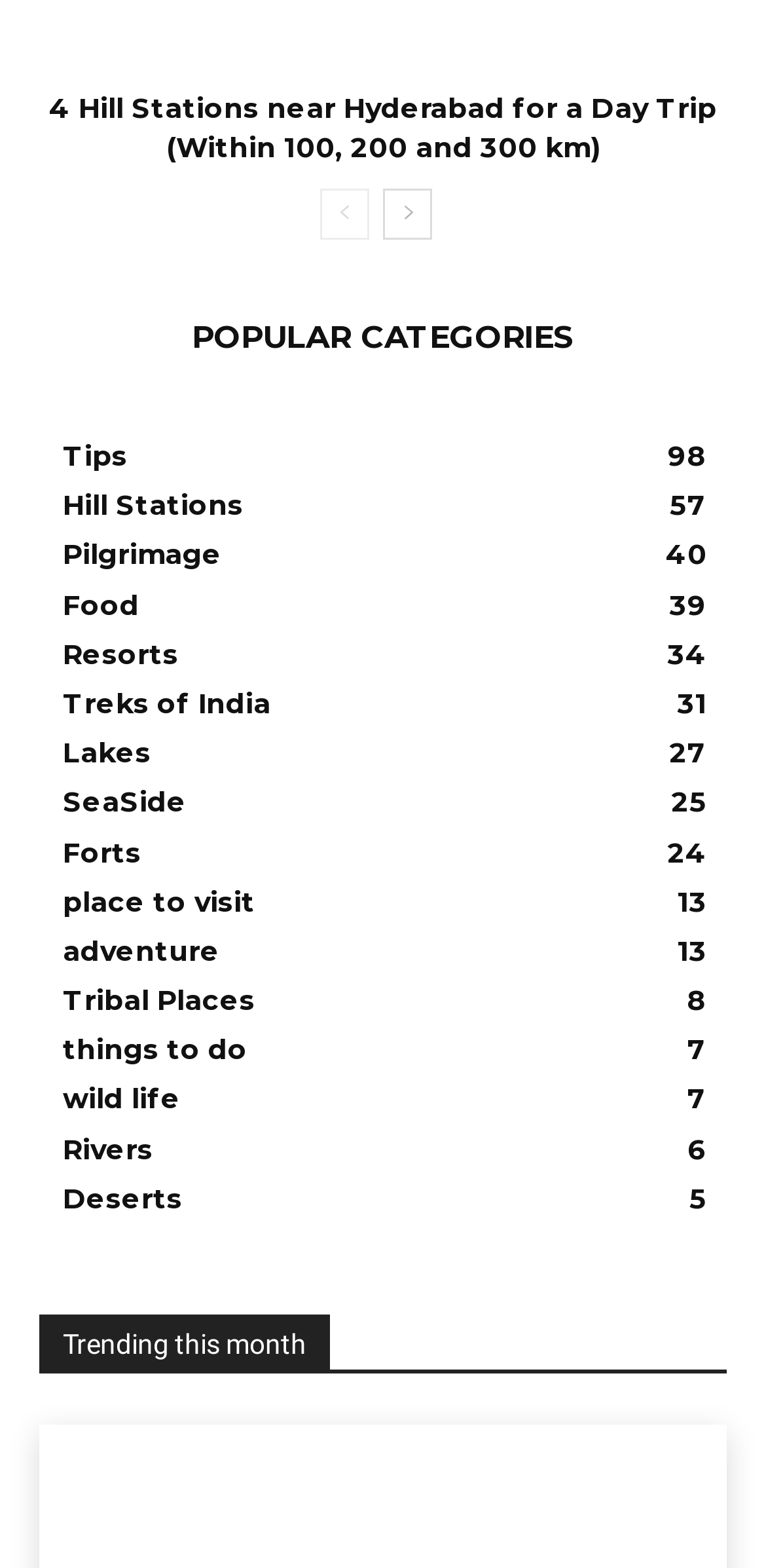Please specify the bounding box coordinates of the area that should be clicked to accomplish the following instruction: "click on the More dropdown". The coordinates should consist of four float numbers between 0 and 1, i.e., [left, top, right, bottom].

[0.792, 0.848, 0.867, 0.867]